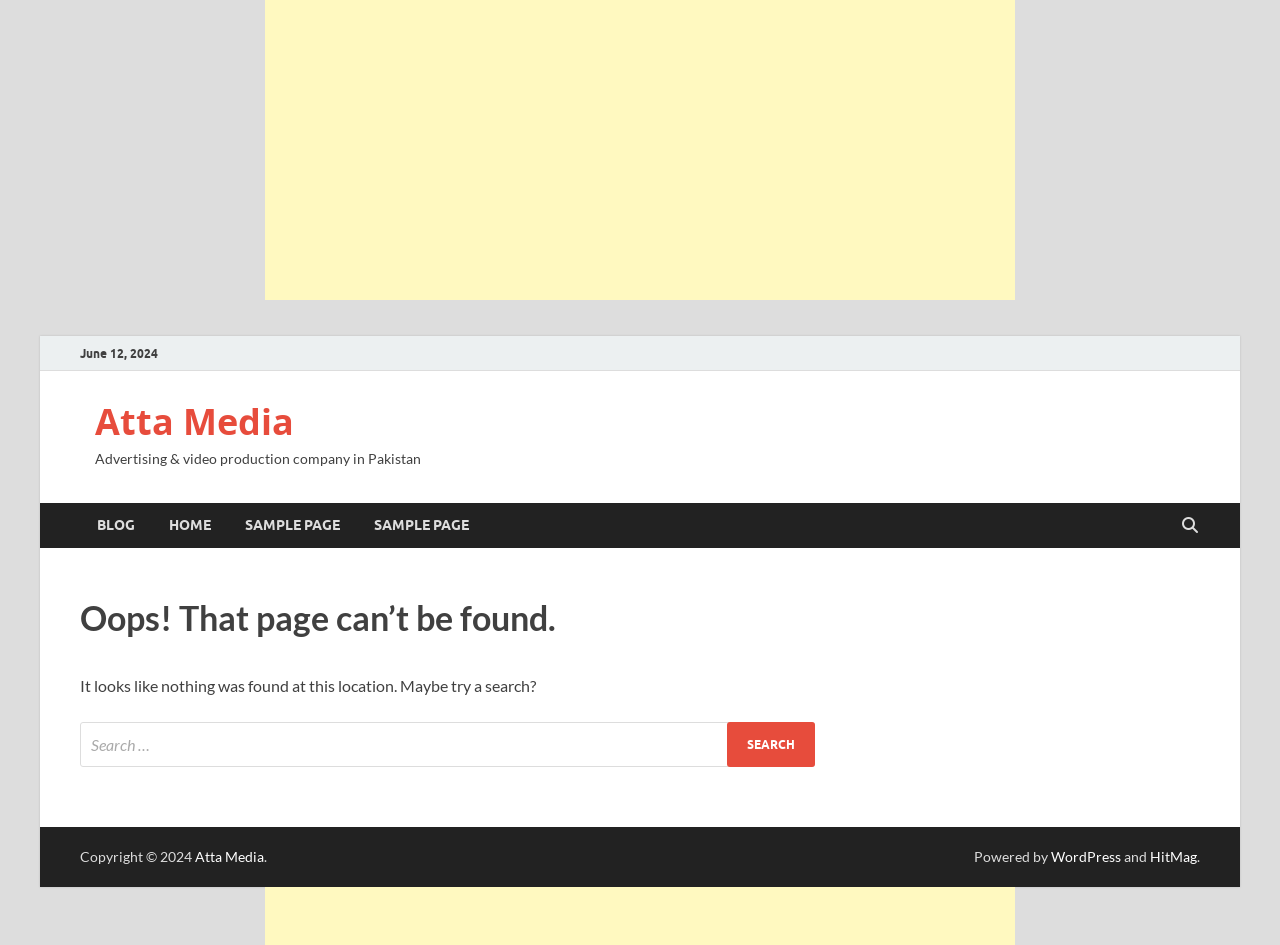Determine the title of the webpage and give its text content.

Oops! That page can’t be found.